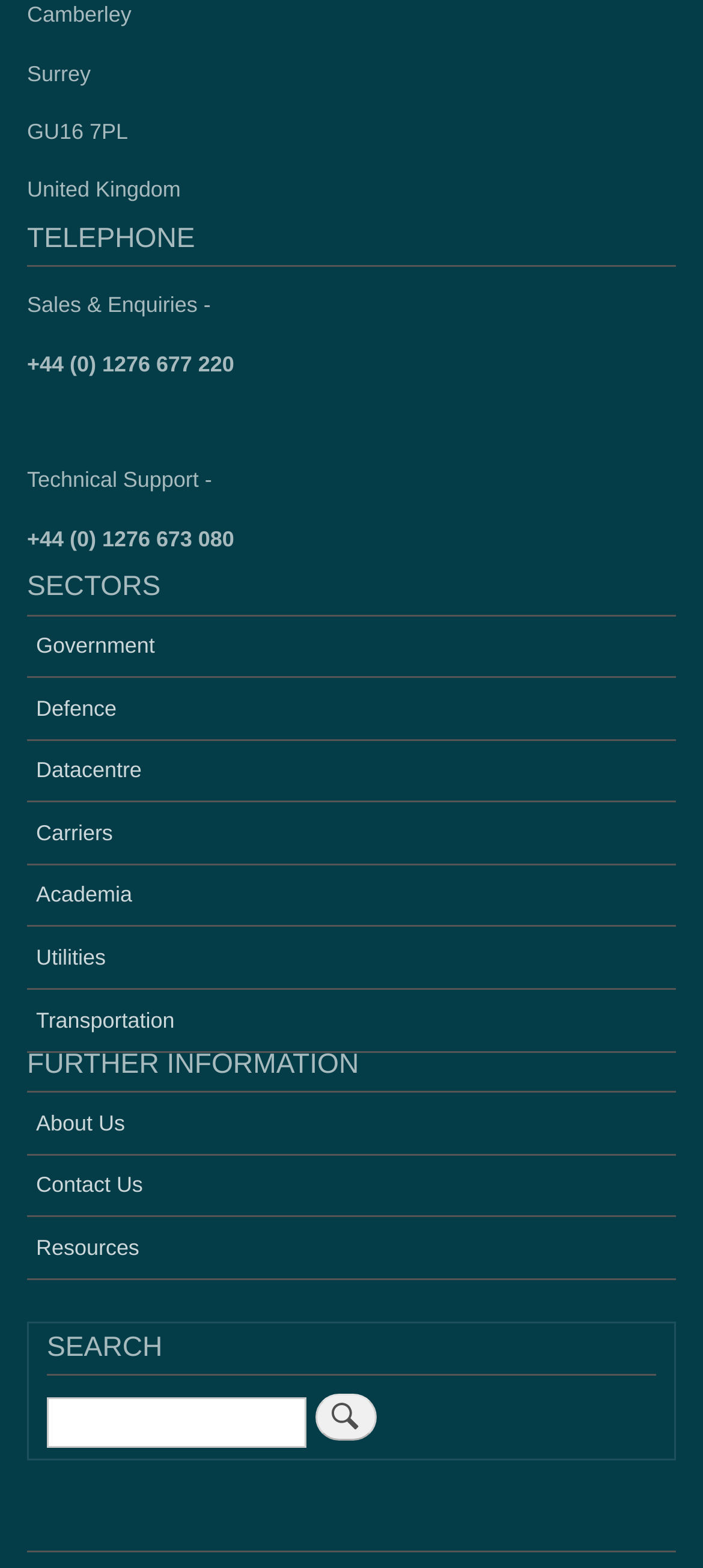Please specify the bounding box coordinates in the format (top-left x, top-left y, bottom-right x, bottom-right y), with all values as floating point numbers between 0 and 1. Identify the bounding box of the UI element described by: New Home 101

None